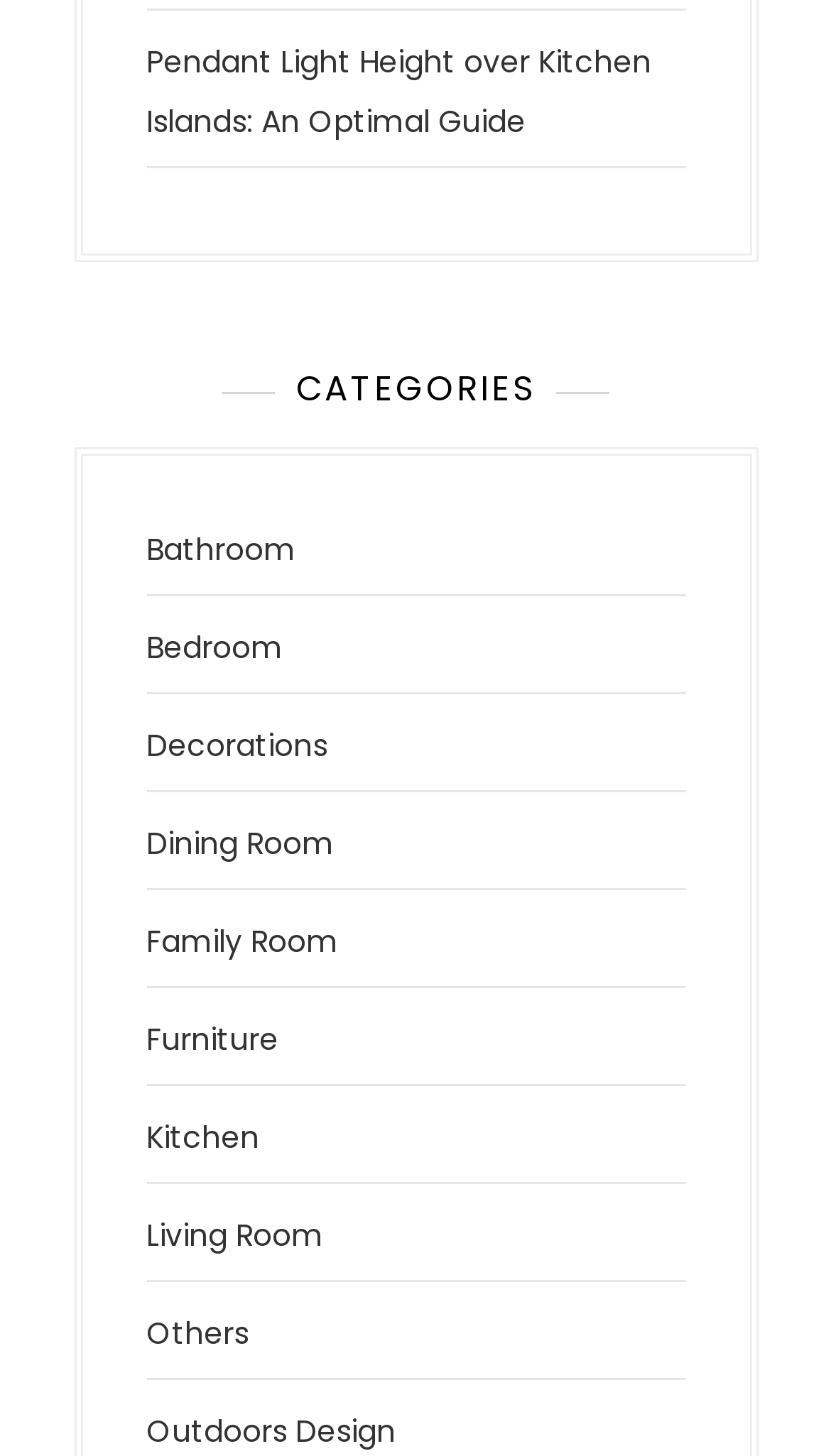Please find the bounding box coordinates of the clickable region needed to complete the following instruction: "explore Kitchen design". The bounding box coordinates must consist of four float numbers between 0 and 1, i.e., [left, top, right, bottom].

[0.176, 0.766, 0.312, 0.796]